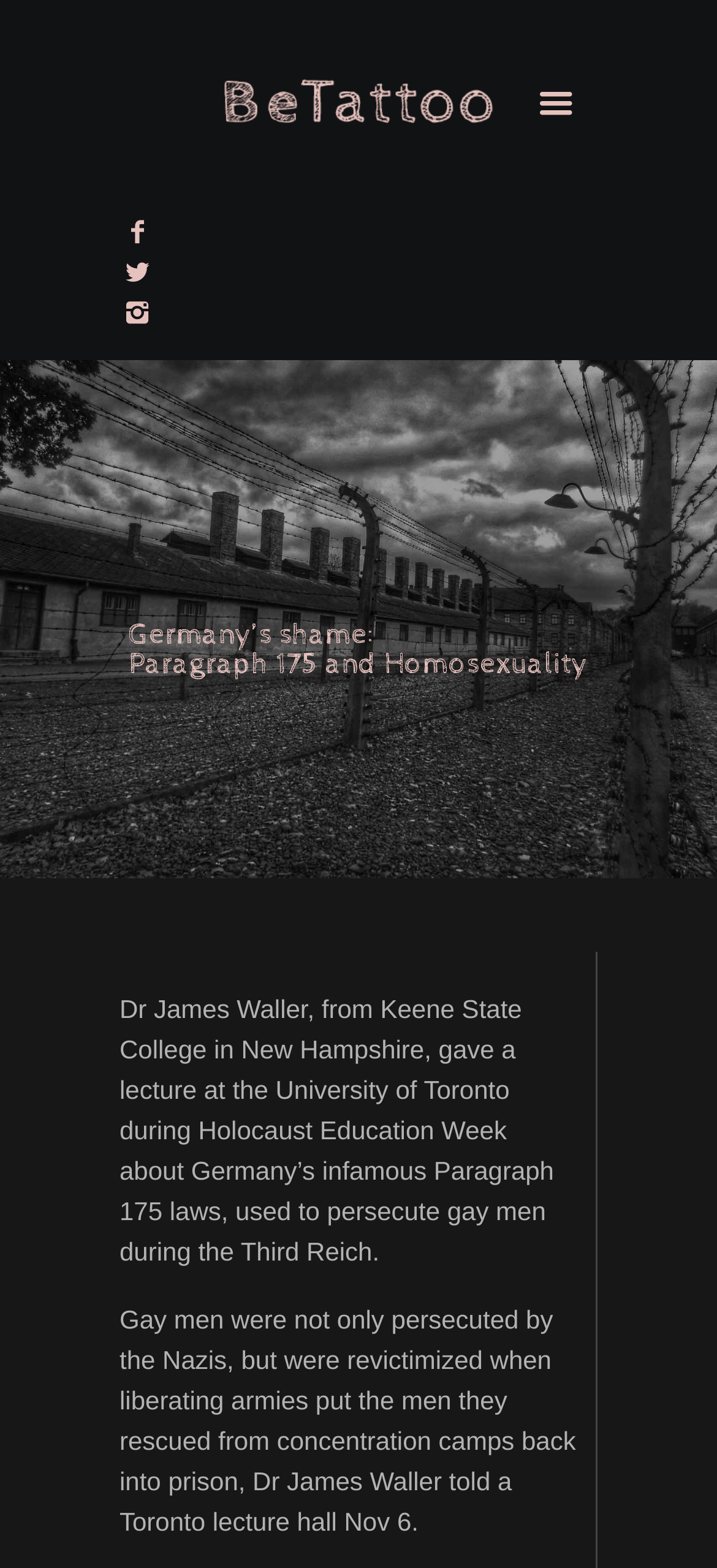Where did Dr. James Waller give a lecture?
Based on the image, provide your answer in one word or phrase.

University of Toronto